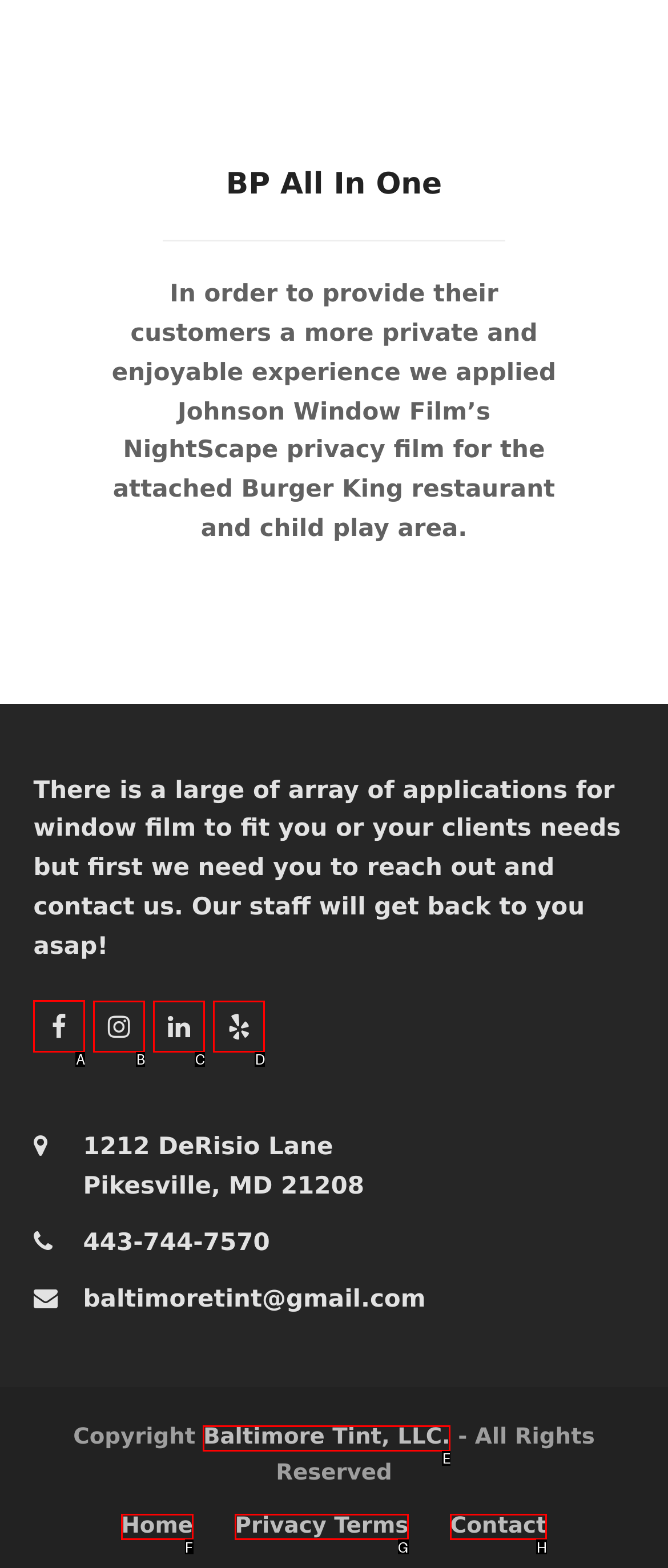Determine the letter of the element I should select to fulfill the following instruction: Click on Facebook. Just provide the letter.

A